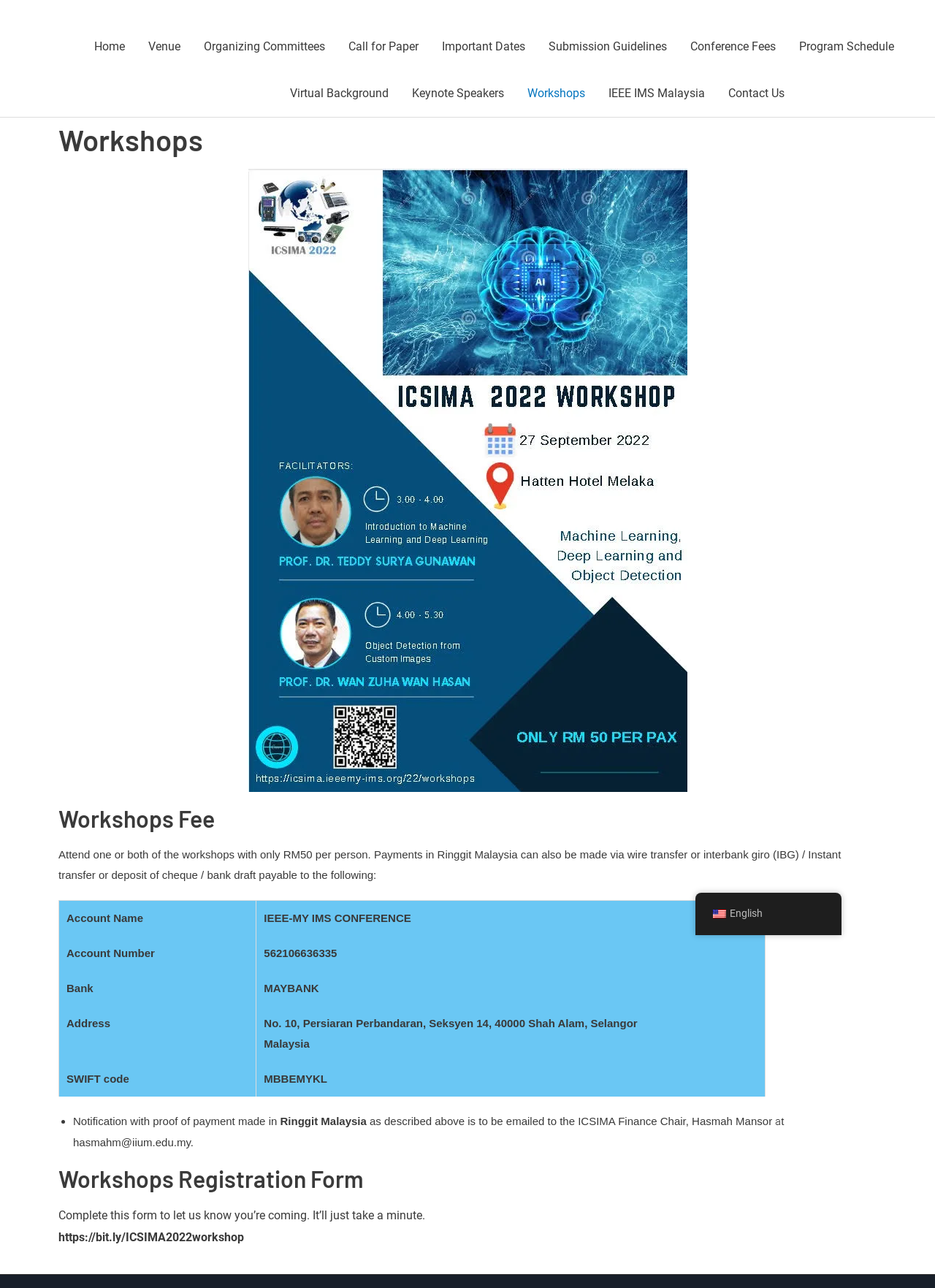Return the bounding box coordinates of the UI element that corresponds to this description: "English". The coordinates must be given as four float numbers in the range of 0 and 1, [left, top, right, bottom].

[0.744, 0.697, 0.9, 0.723]